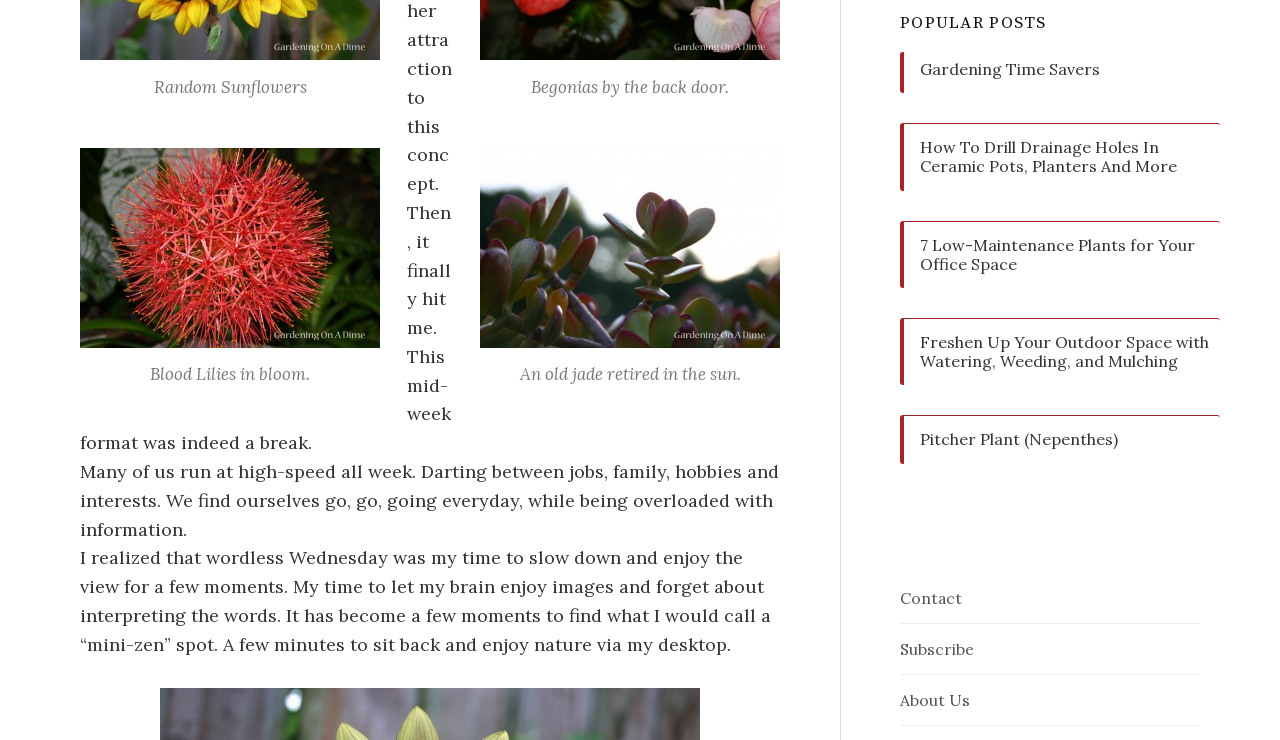How many links are in the 'POPULAR POSTS' section?
Refer to the image and provide a one-word or short phrase answer.

6